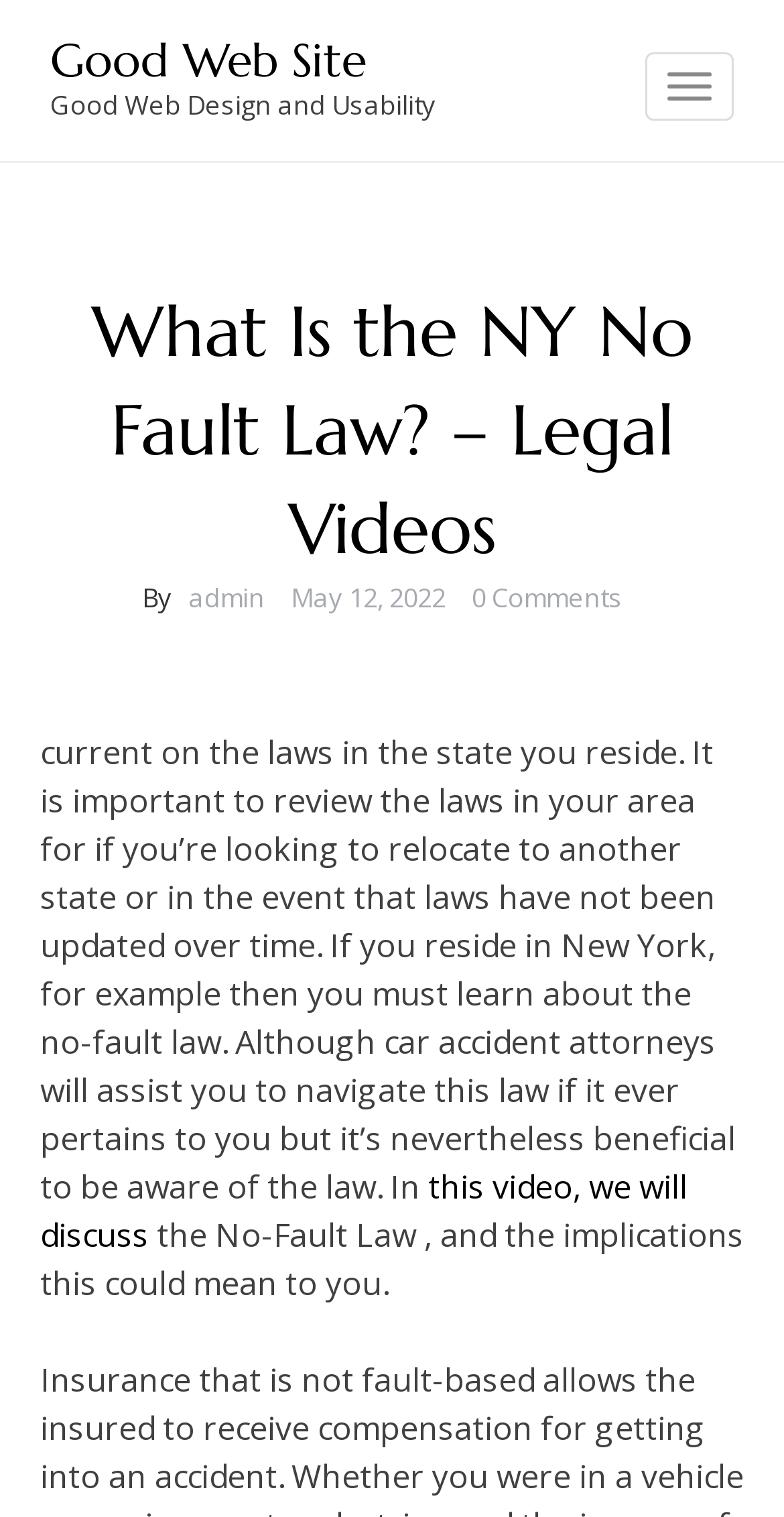Please provide the bounding box coordinates for the UI element as described: "May 12, 2022". The coordinates must be four floats between 0 and 1, represented as [left, top, right, bottom].

[0.371, 0.382, 0.568, 0.406]